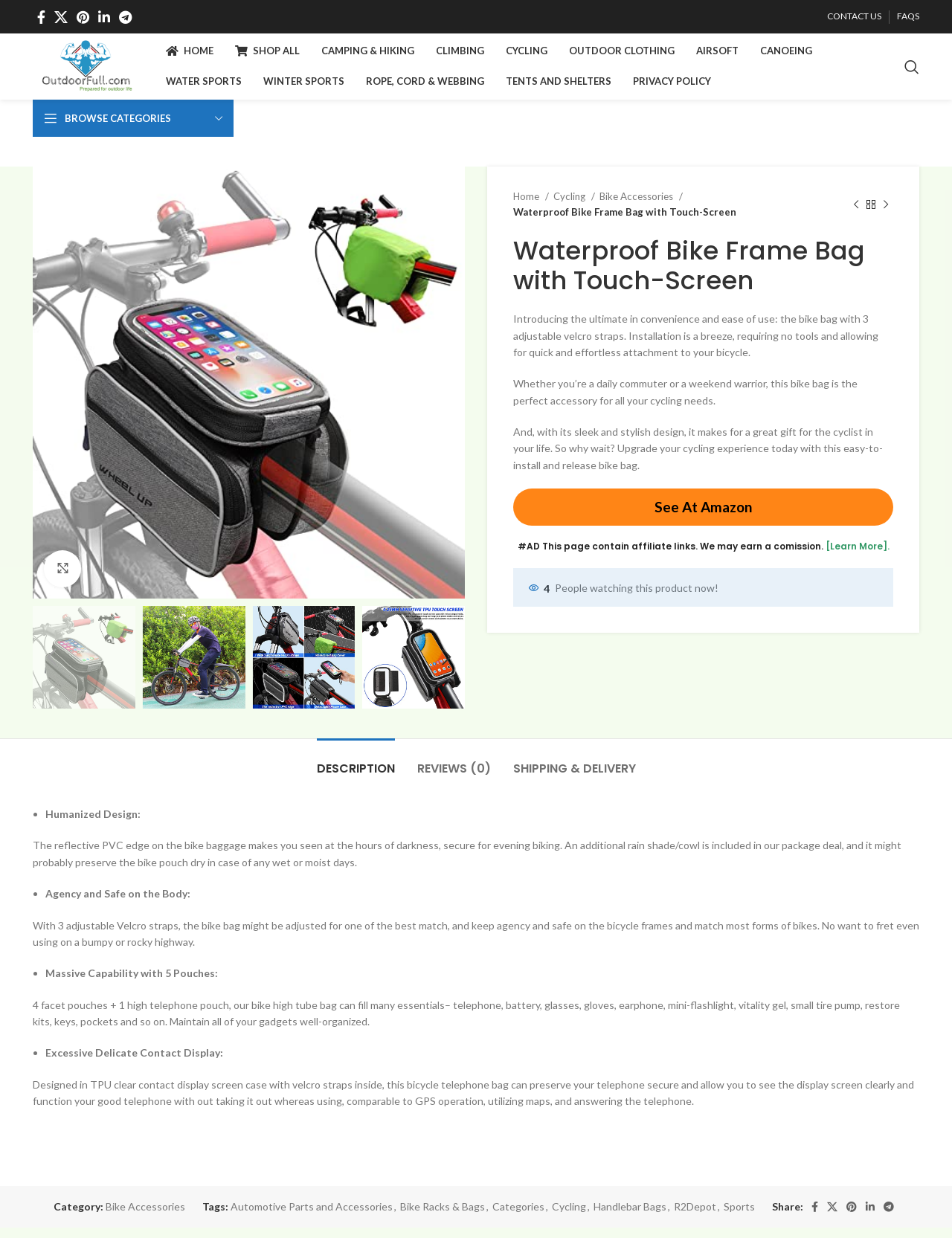Find the bounding box coordinates of the area to click in order to follow the instruction: "Check the product description".

[0.539, 0.252, 0.923, 0.289]